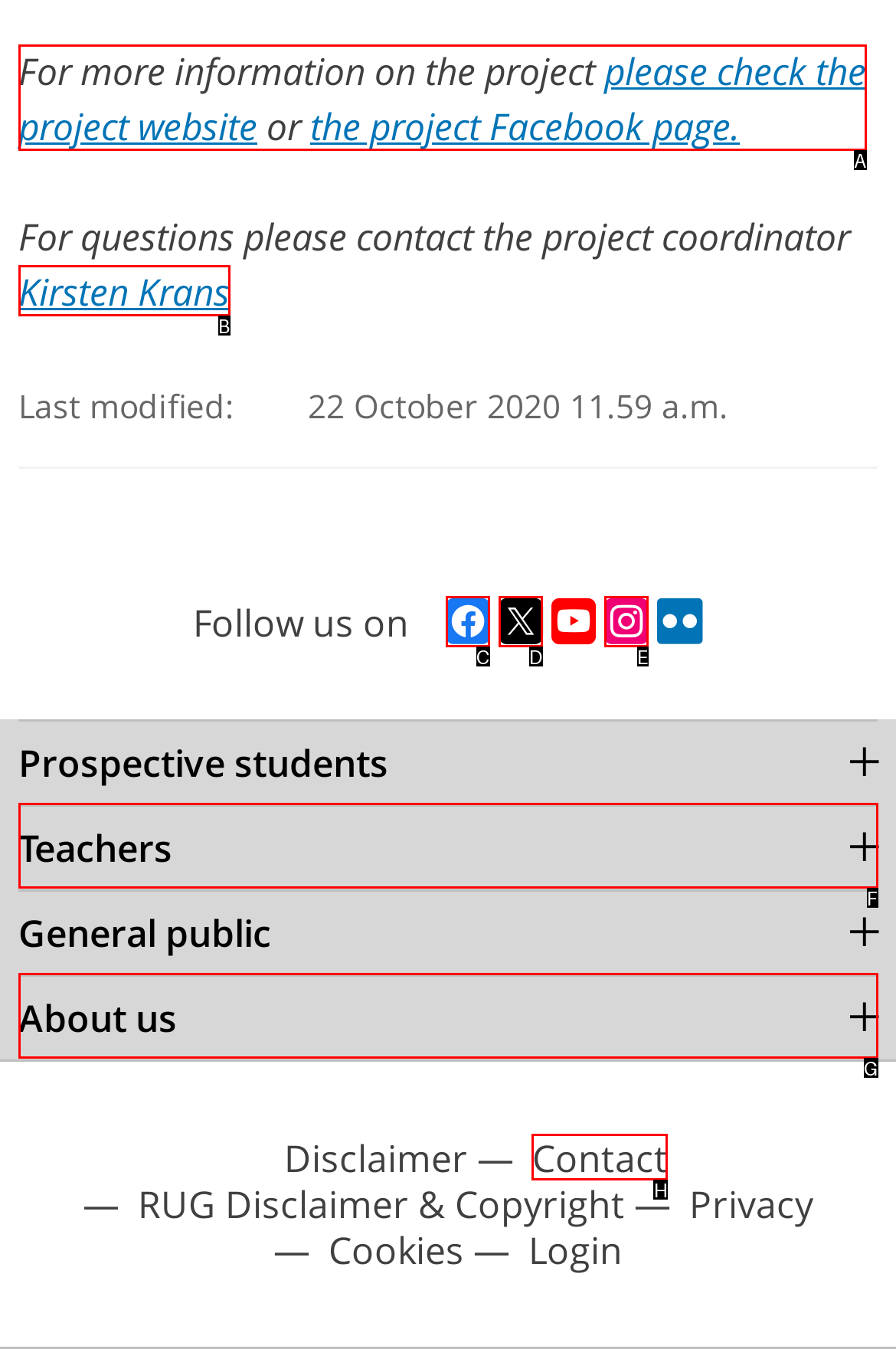Select the option that aligns with the description: please check the project website
Respond with the letter of the correct choice from the given options.

A